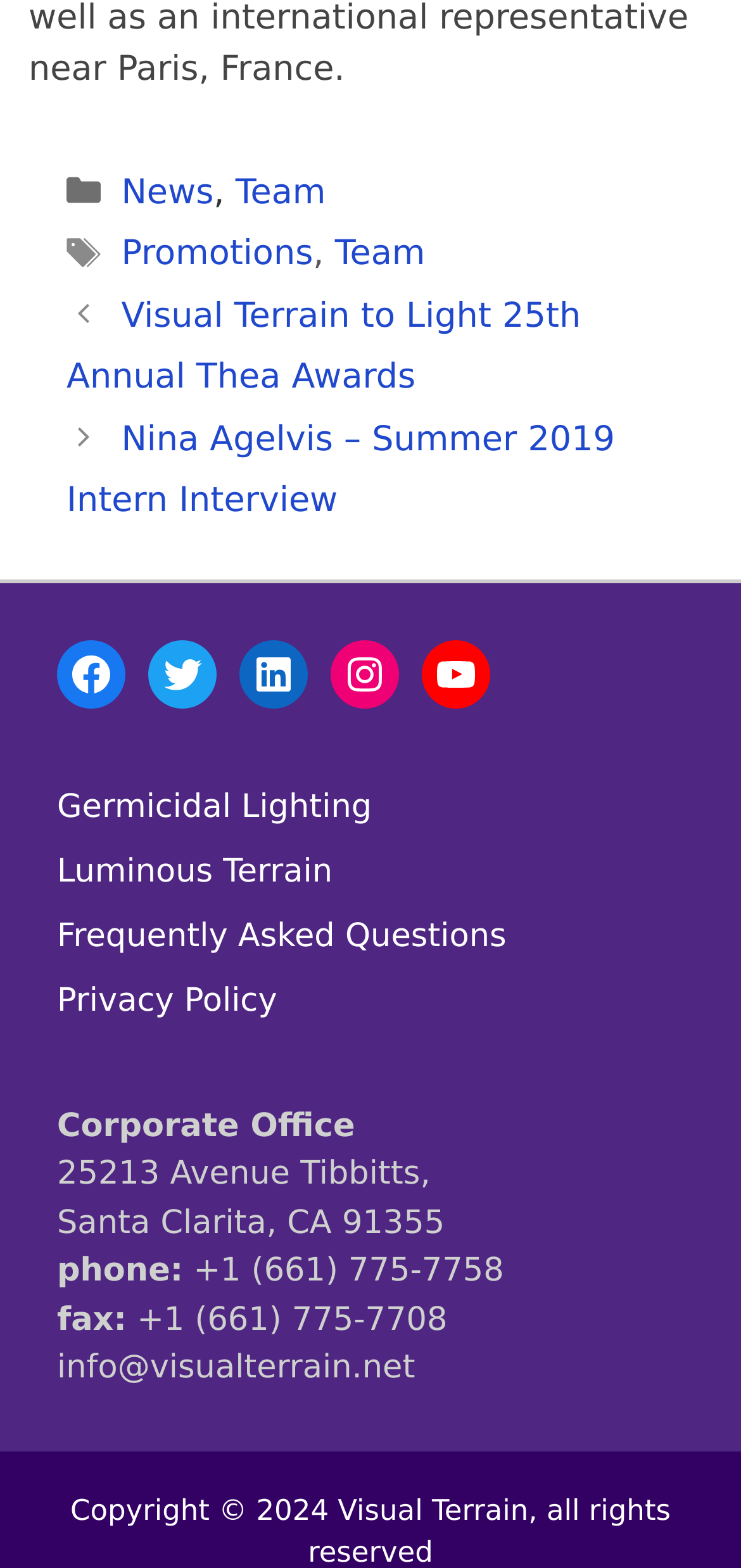Analyze the image and answer the question with as much detail as possible: 
What is the address of the corporate office?

In the complementary section, I found the address of the corporate office, which is '25213 Avenue Tibbitts, Santa Clarita, CA 91355', listed in multiple lines.